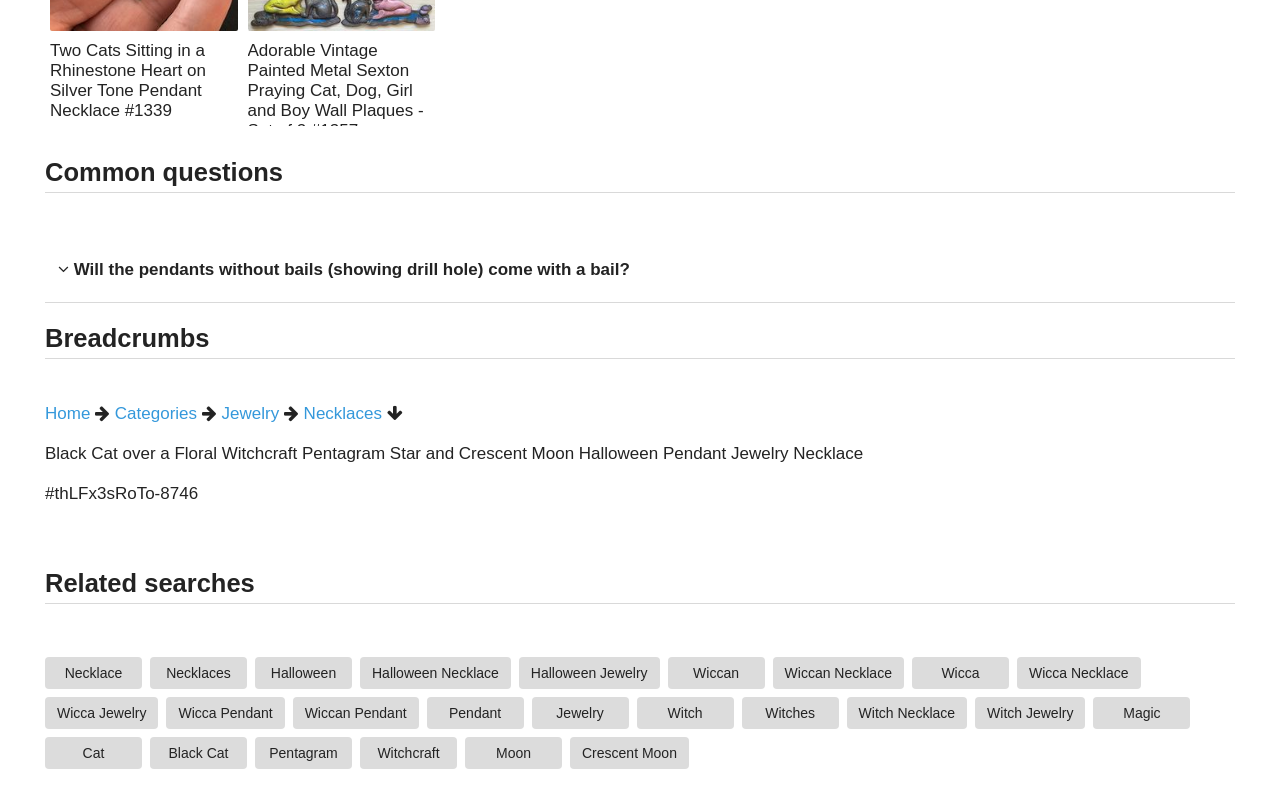Please answer the following question using a single word or phrase: 
What is the name of the pendant necklace?

Two Cats Sitting in a Rhinestone Heart